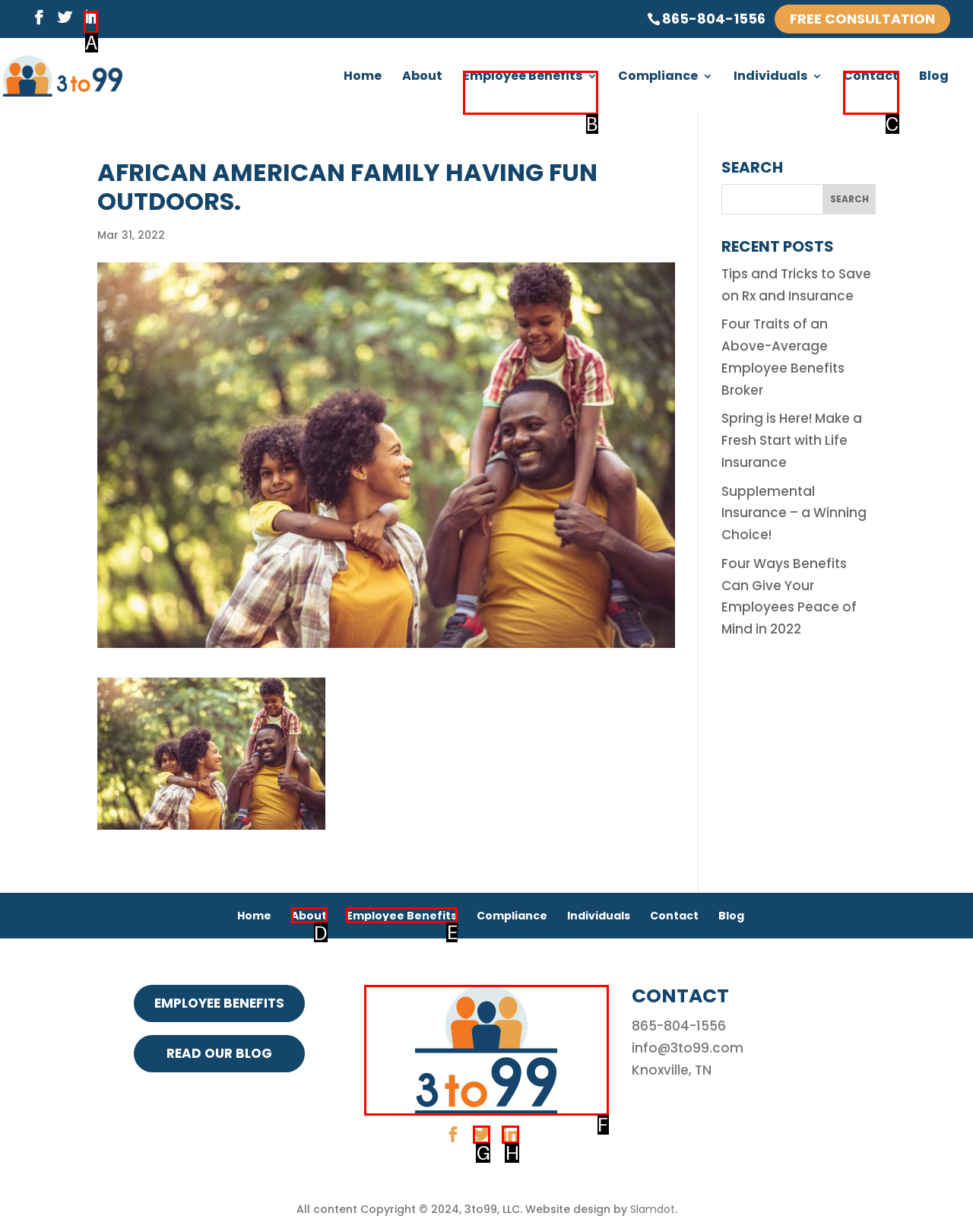Determine the appropriate lettered choice for the task: View the 'Employee Benefits' page. Reply with the correct letter.

E